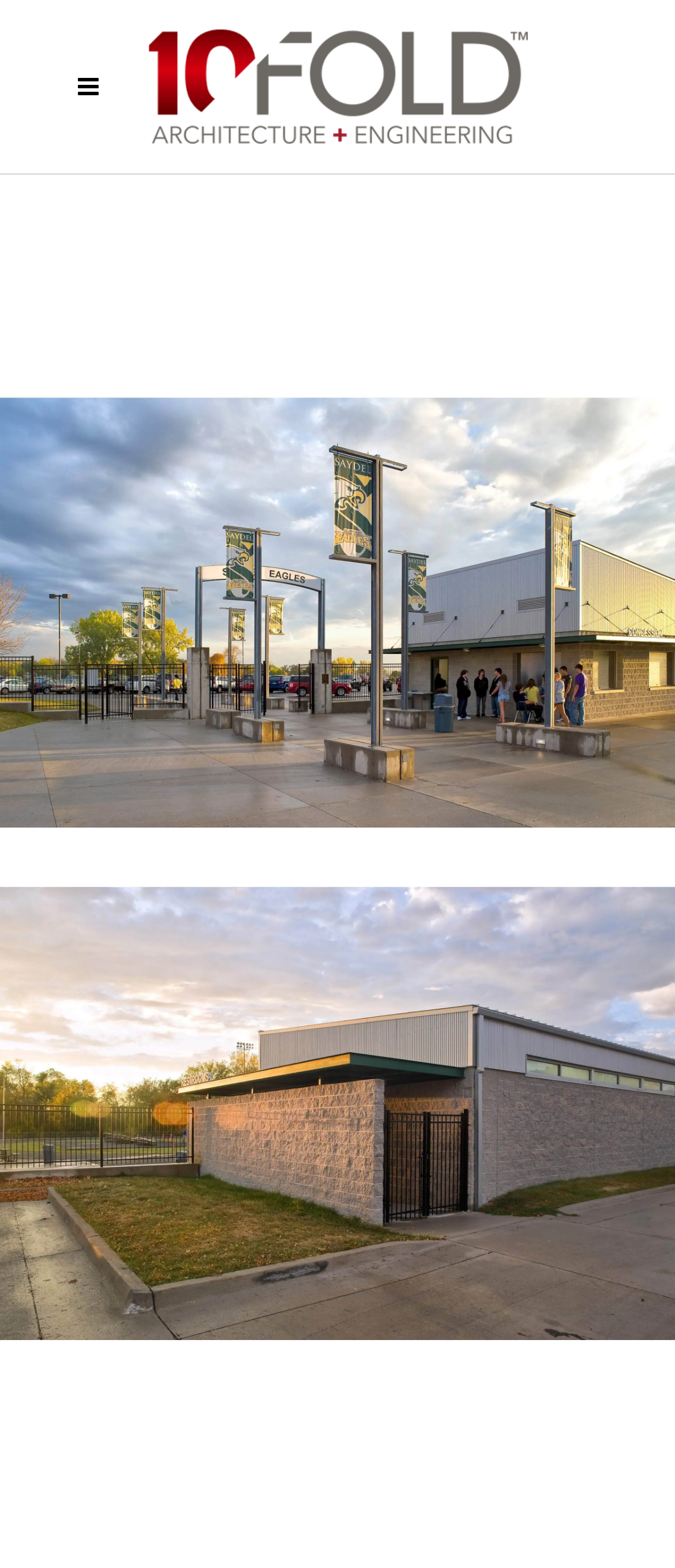Please respond to the question with a concise word or phrase:
How many links are on the top section of the webpage?

2